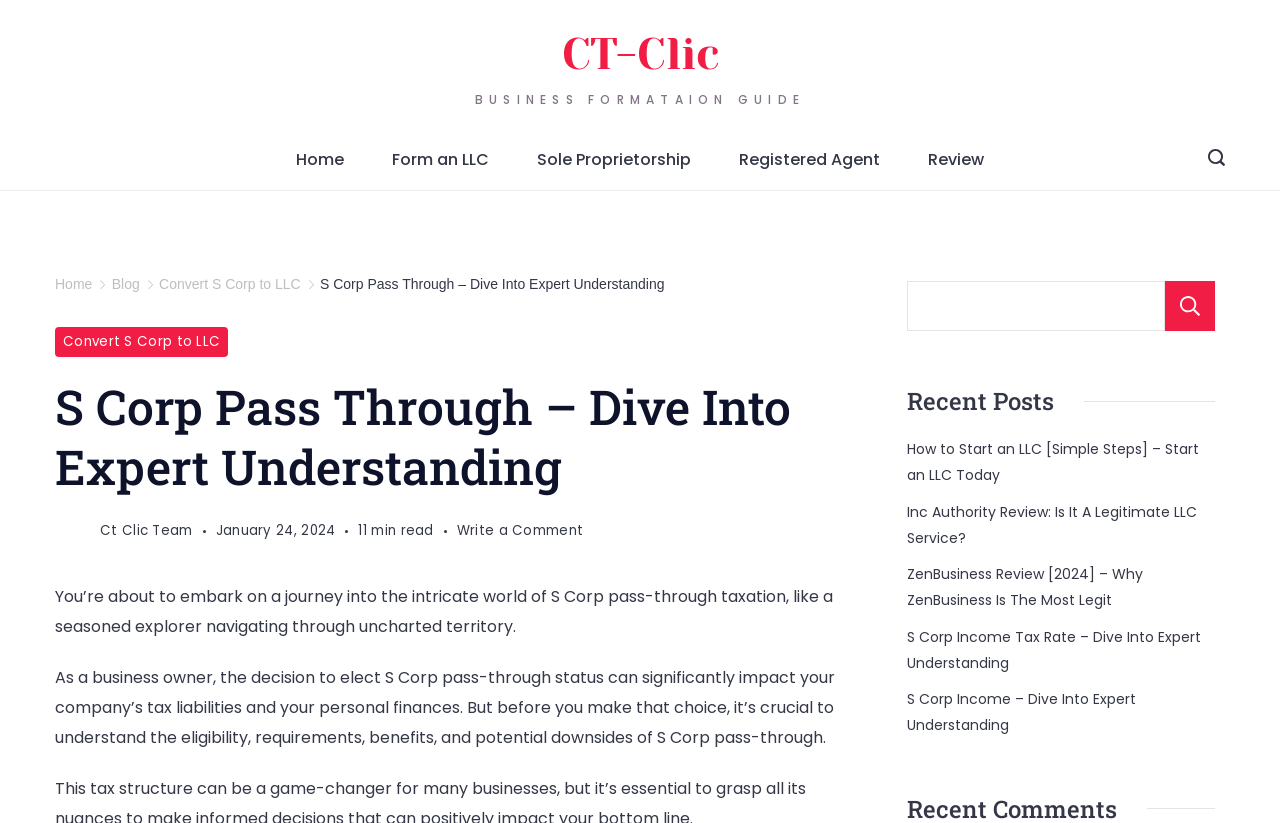Locate the bounding box coordinates of the area that needs to be clicked to fulfill the following instruction: "Click on the 'Home' link". The coordinates should be in the format of four float numbers between 0 and 1, namely [left, top, right, bottom].

[0.212, 0.158, 0.288, 0.23]